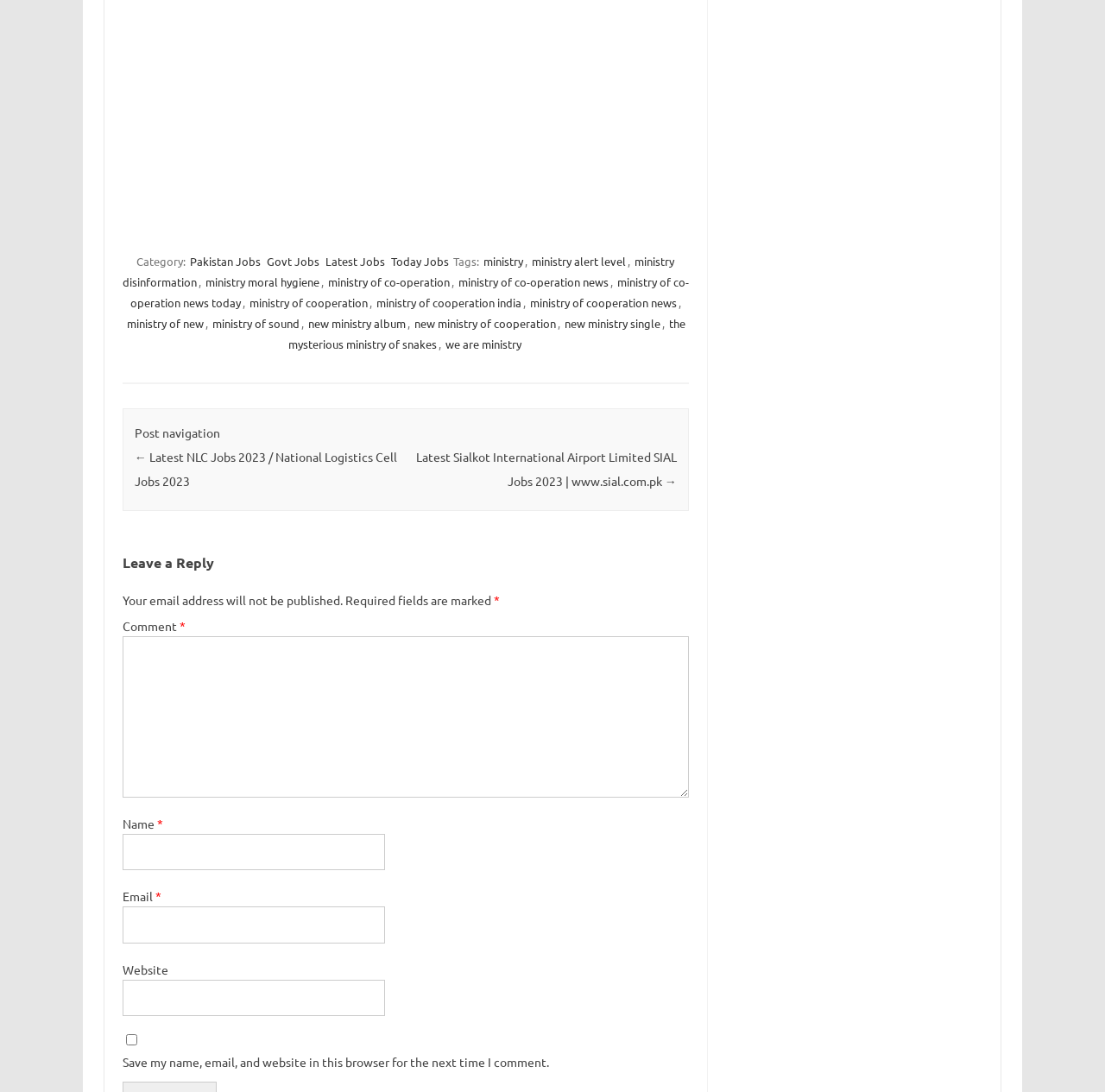Can you provide the bounding box coordinates for the element that should be clicked to implement the instruction: "Click on Pakistan Jobs"?

[0.171, 0.231, 0.238, 0.247]